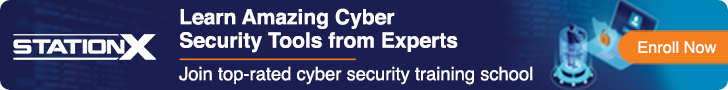Provide your answer to the question using just one word or phrase: What is the text on the prominent orange button?

Enroll Now